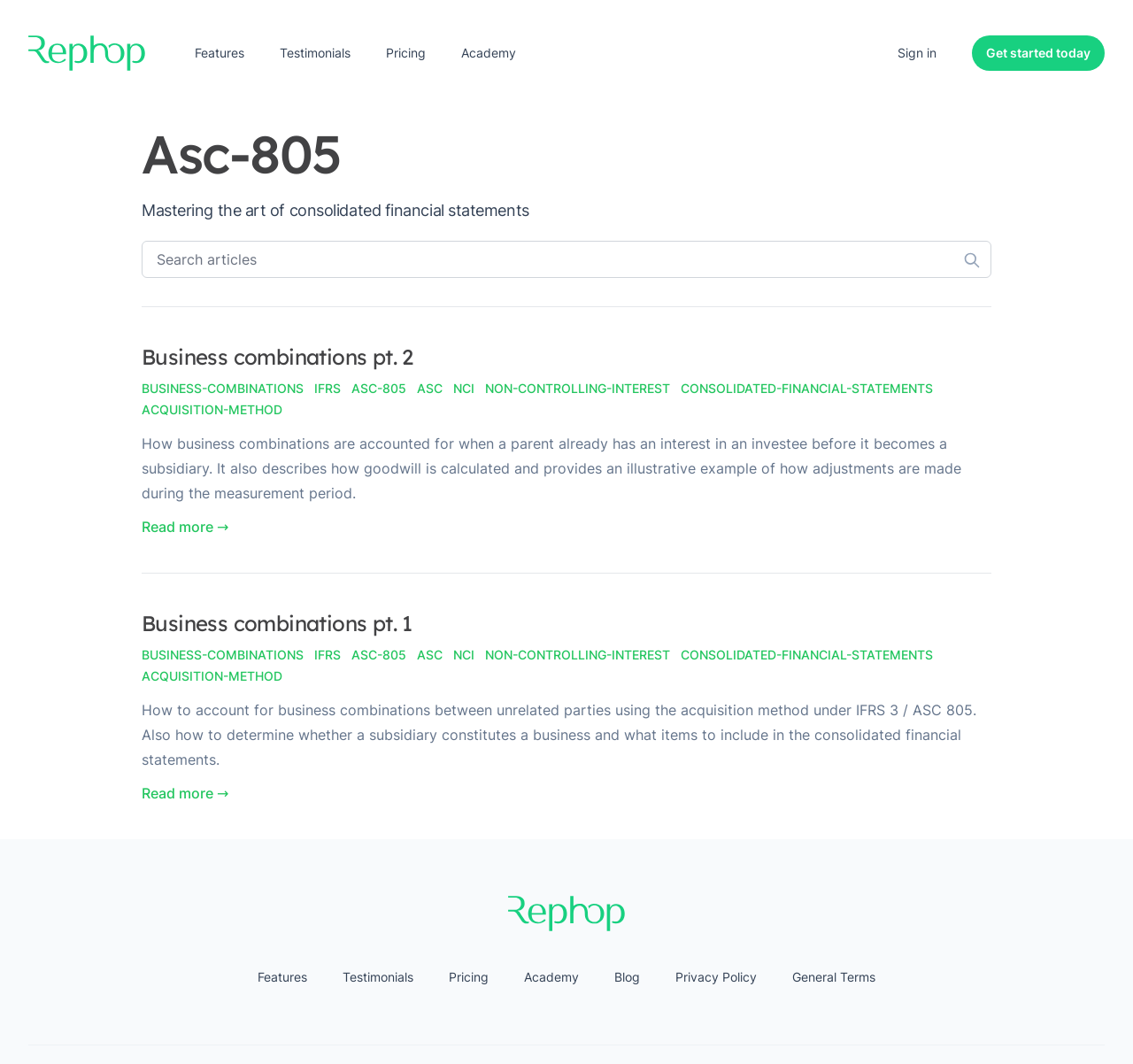How many articles are displayed on this page?
Based on the screenshot, answer the question with a single word or phrase.

2